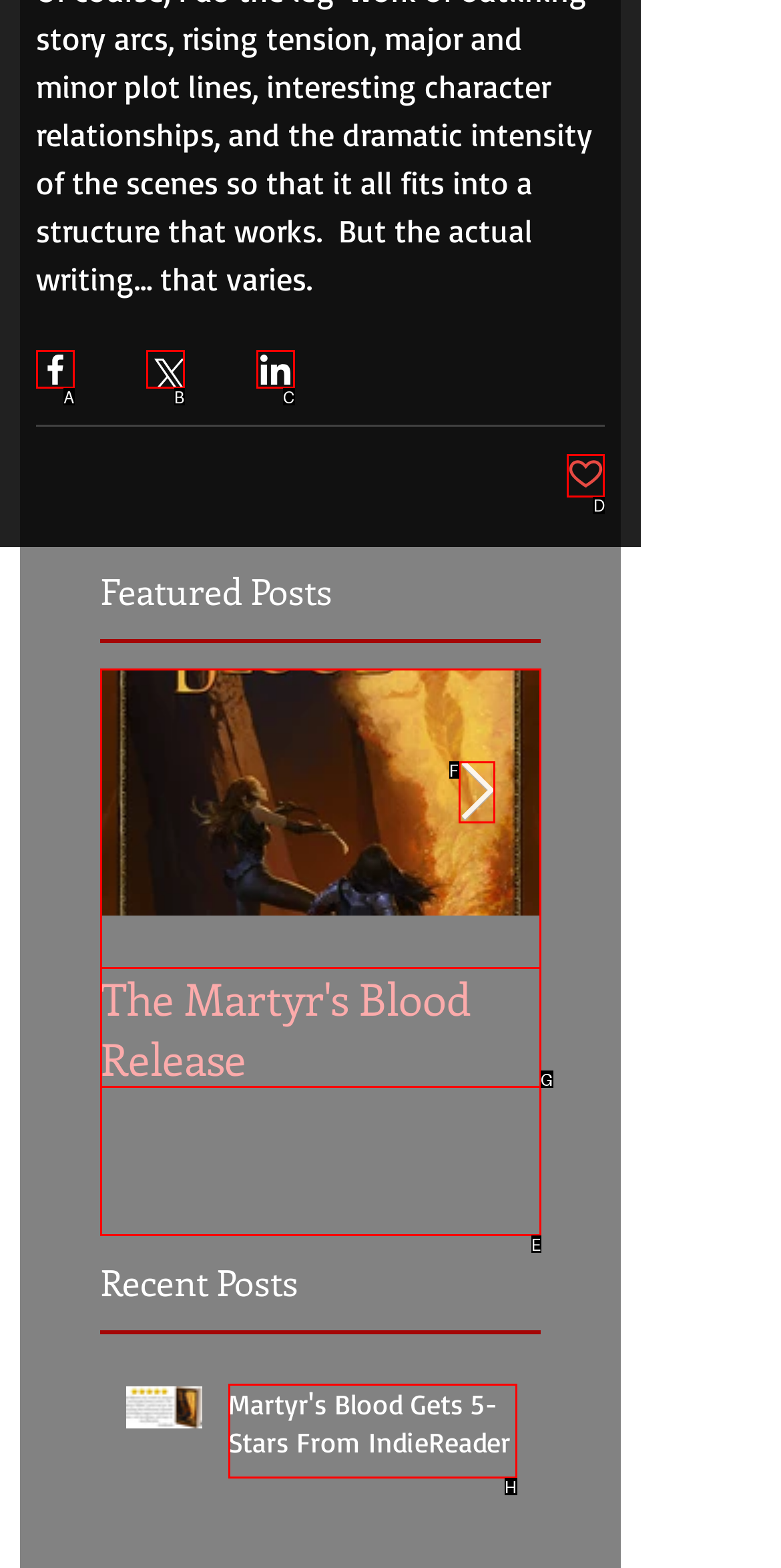Identify the HTML element to select in order to accomplish the following task: Like the post
Reply with the letter of the chosen option from the given choices directly.

D